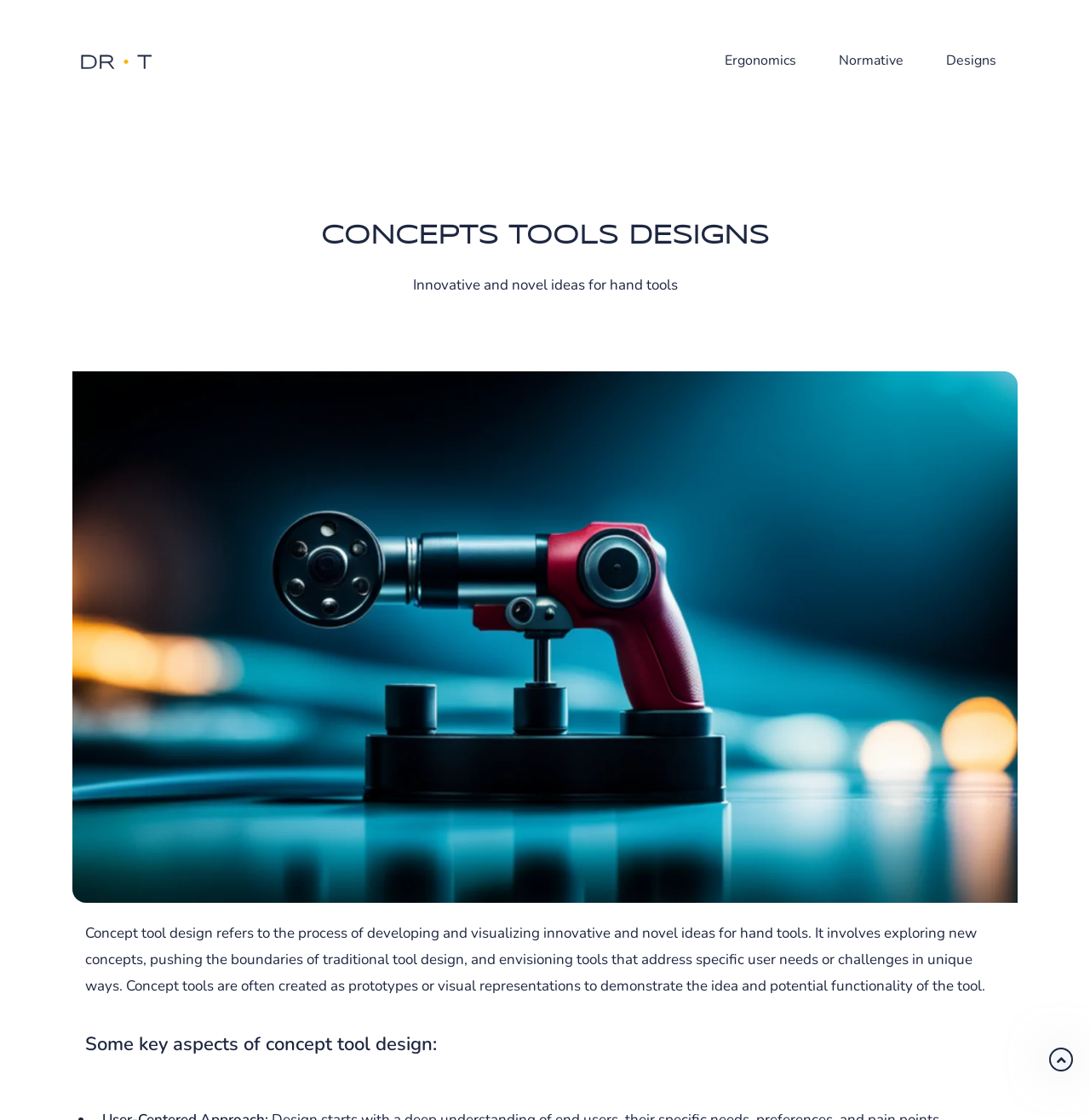Please determine the bounding box coordinates for the UI element described as: "alt="Di Ronco • Tools"".

[0.073, 0.048, 0.142, 0.063]